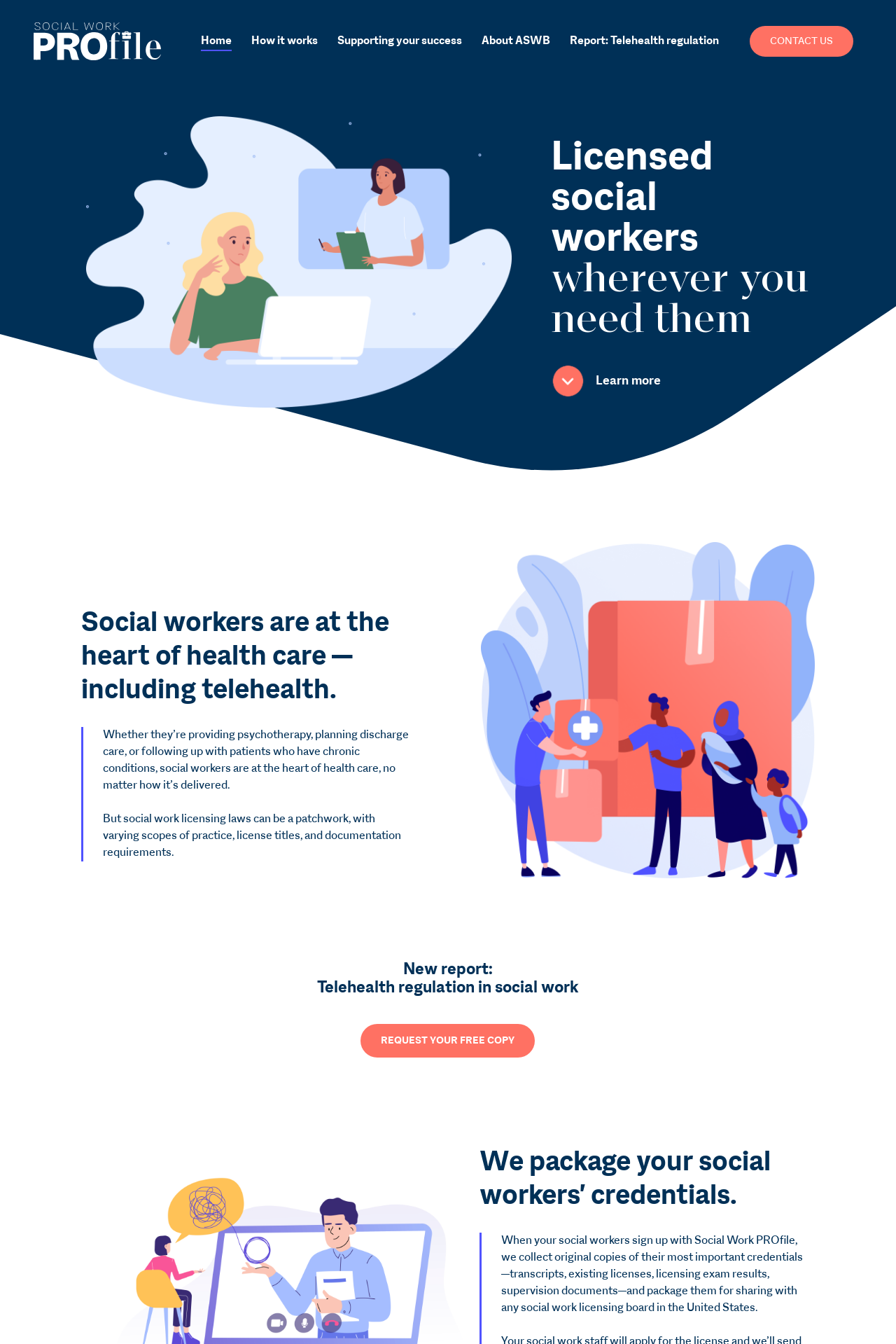Please find and give the text of the main heading on the webpage.

Licensed social workerswherever you need them